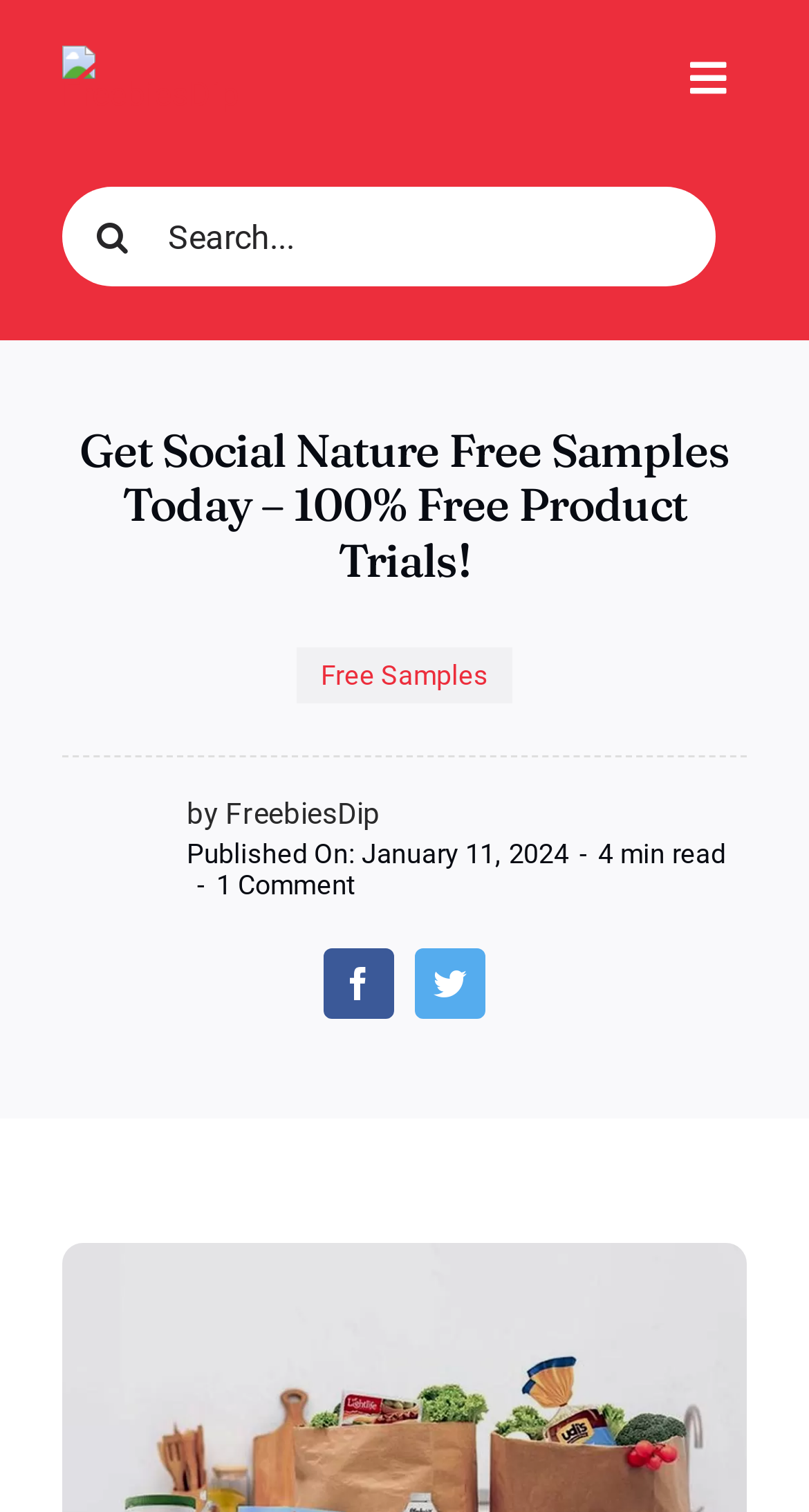Locate the bounding box coordinates of the element that needs to be clicked to carry out the instruction: "Click on the 'Facebook' link". The coordinates should be given as four float numbers ranging from 0 to 1, i.e., [left, top, right, bottom].

[0.387, 0.621, 0.5, 0.681]